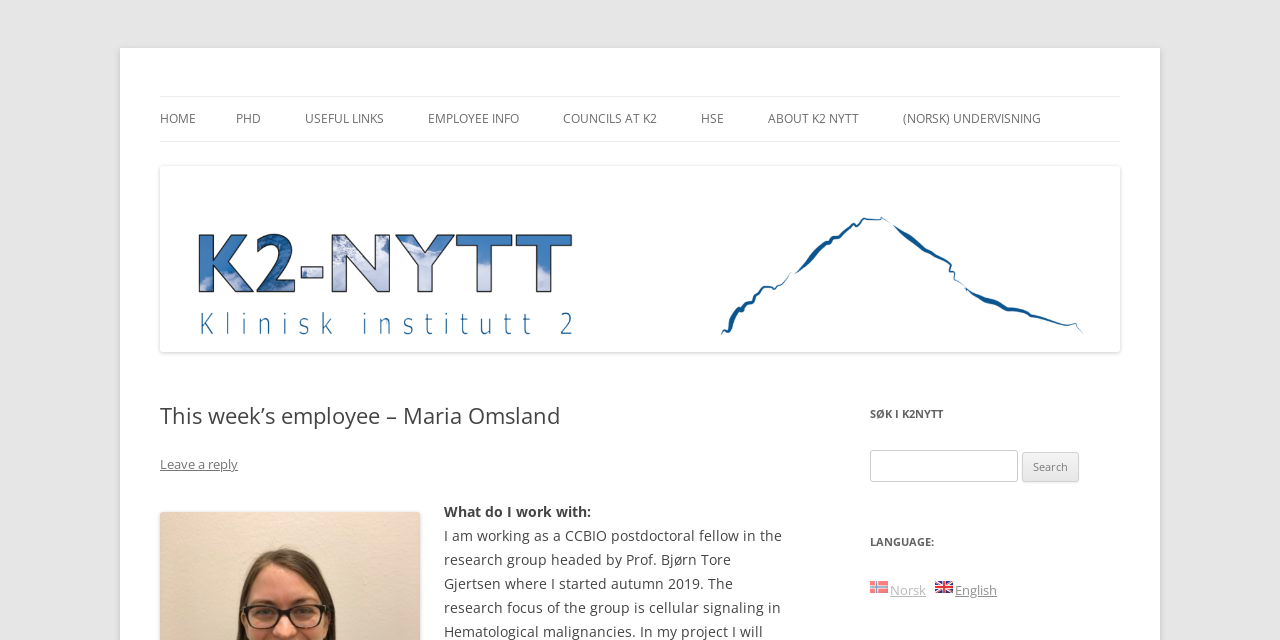Answer in one word or a short phrase: 
What is the language of the webpage?

Norwegian and English